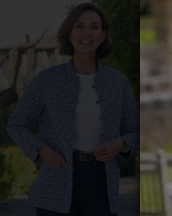Provide a comprehensive description of the image.

A smiling woman stands confidently outdoors, showcasing a stylish blue peached fitted jacket, which features a textured pattern and a neat buttoned closure. She pairs the jacket with a simple white top and high-waisted jeans, emphasizing a chic yet casual look. The background hints at a serene garden setting, adding to the overall ambiance of relaxed elegance. This outfit exemplifies the classic and practical design ideals of the collection, making it perfect for various occasions.